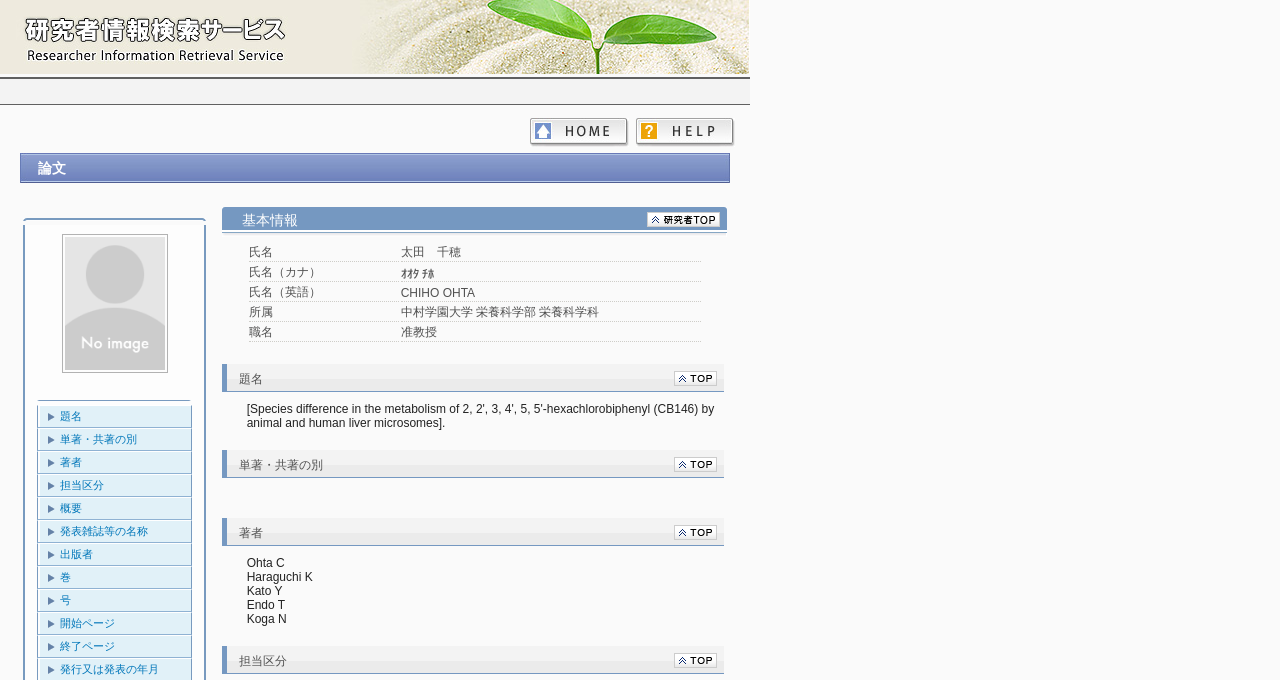Generate a comprehensive description of the webpage content.

This webpage appears to be a personal profile or academic page for 太田 千穂 (Ohta Chiho). At the top, there is a title "太田 千穂 ｜ 論文" which suggests that the page is about Ohta Chiho's research or publications.

Below the title, there is an iframe and two links, but their contents are not specified. 

On the left side of the page, there is a section titled "基本情報" (Basic Information) which contains a table with several rows. Each row has two columns, with the left column displaying a label such as "氏名" (Name), "氏名（カナ）" (Name in Katakana), "所属" (Affiliation), etc., and the right column displaying the corresponding information.

To the right of the basic information section, there are several headings and links, including "題名" (Title), "単著・共著の別" ( Solo or Co-authored), "著者" (Author), "担当区分" (Responsibility), etc. Each of these headings has a corresponding table with a single row, containing a label and a link.

Below these headings and links, there are several lines of text, each displaying a name, such as "Ohta C", "Haraguchi K", "Kato Y", etc. These names may be co-authors or collaborators of Ohta Chiho.

There are also several images scattered throughout the page, but their contents are not specified.